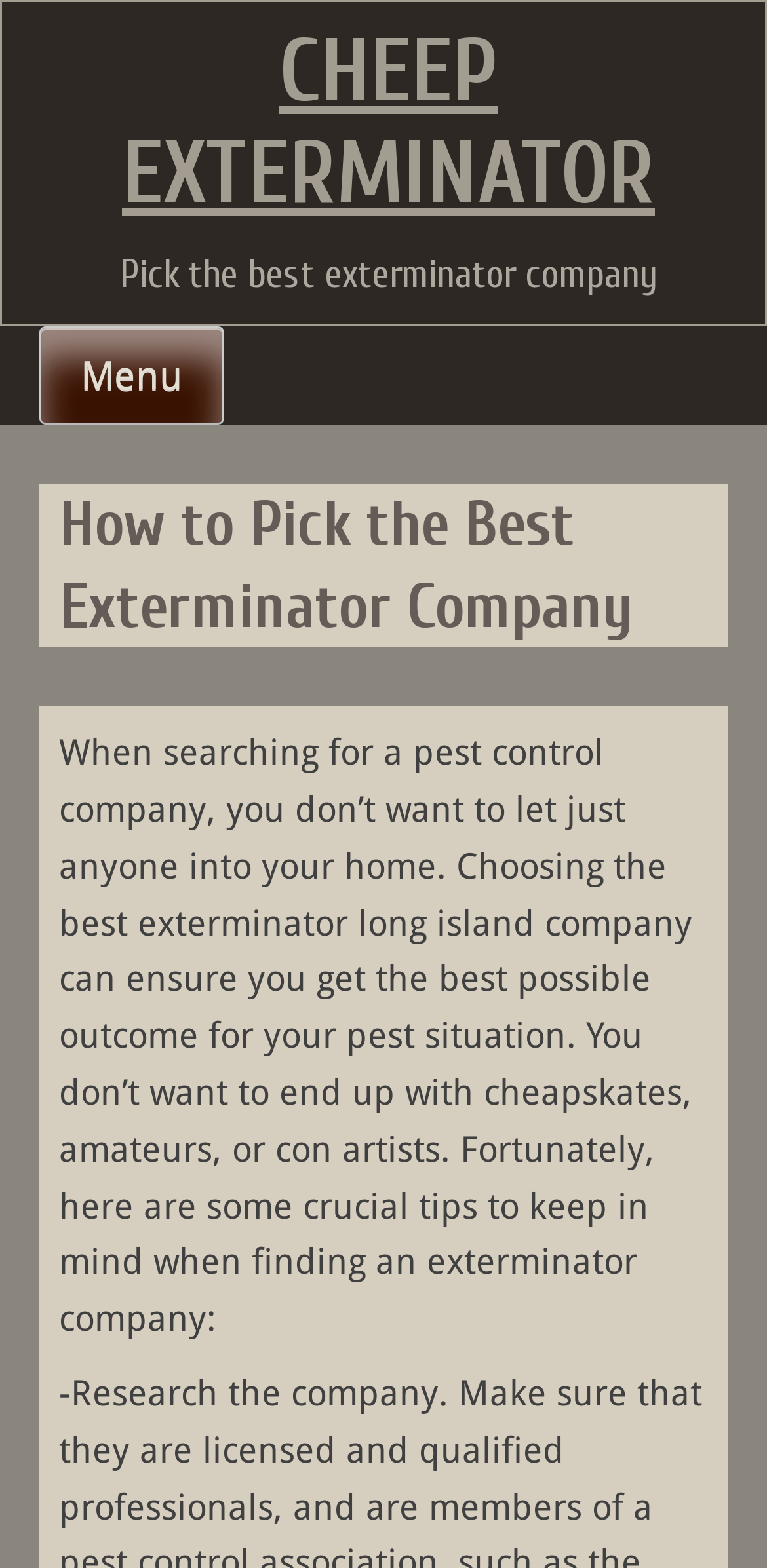Provide a thorough description of this webpage.

The webpage is about choosing the best exterminator company, with a focus on picking a reliable and trustworthy service. At the top of the page, there is a large heading that reads "CHEEP EXTERMINATOR" in bold font, with a link to the same text next to it. Below this, there is a smaller heading that says "Pick the best exterminator company".

To the right of these headings, there is a button labeled "Menu". When clicked, it reveals a dropdown menu with a heading that reads "How to Pick the Best Exterminator Company". Below this heading, there is a block of text that provides tips and advice on finding a reliable exterminator company. The text explains the importance of choosing a trustworthy company and warns against hiring amateurs or con artists. It then provides crucial tips to keep in mind when searching for an exterminator company.